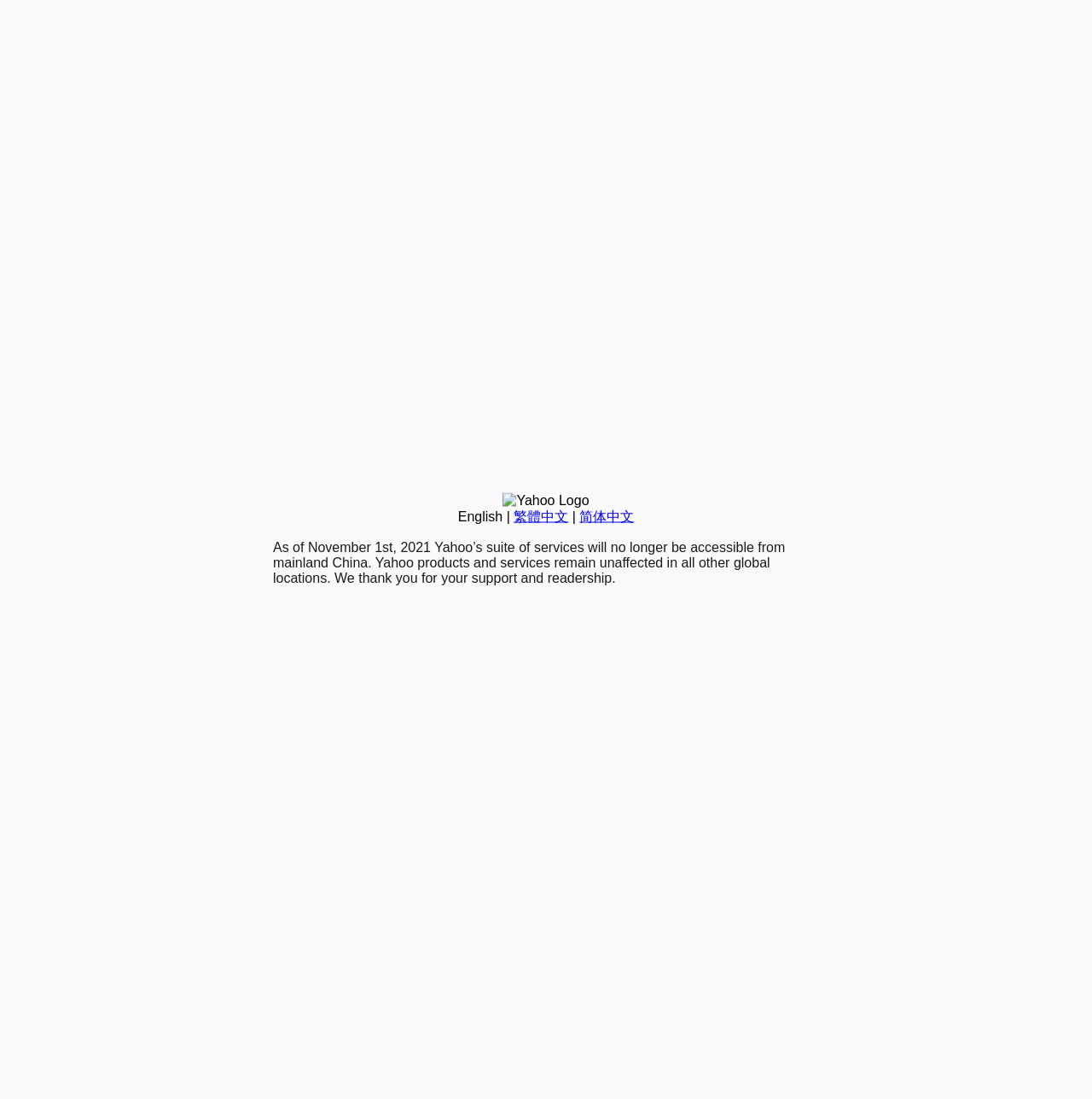Please determine the bounding box coordinates for the UI element described as: "简体中文".

[0.531, 0.463, 0.581, 0.476]